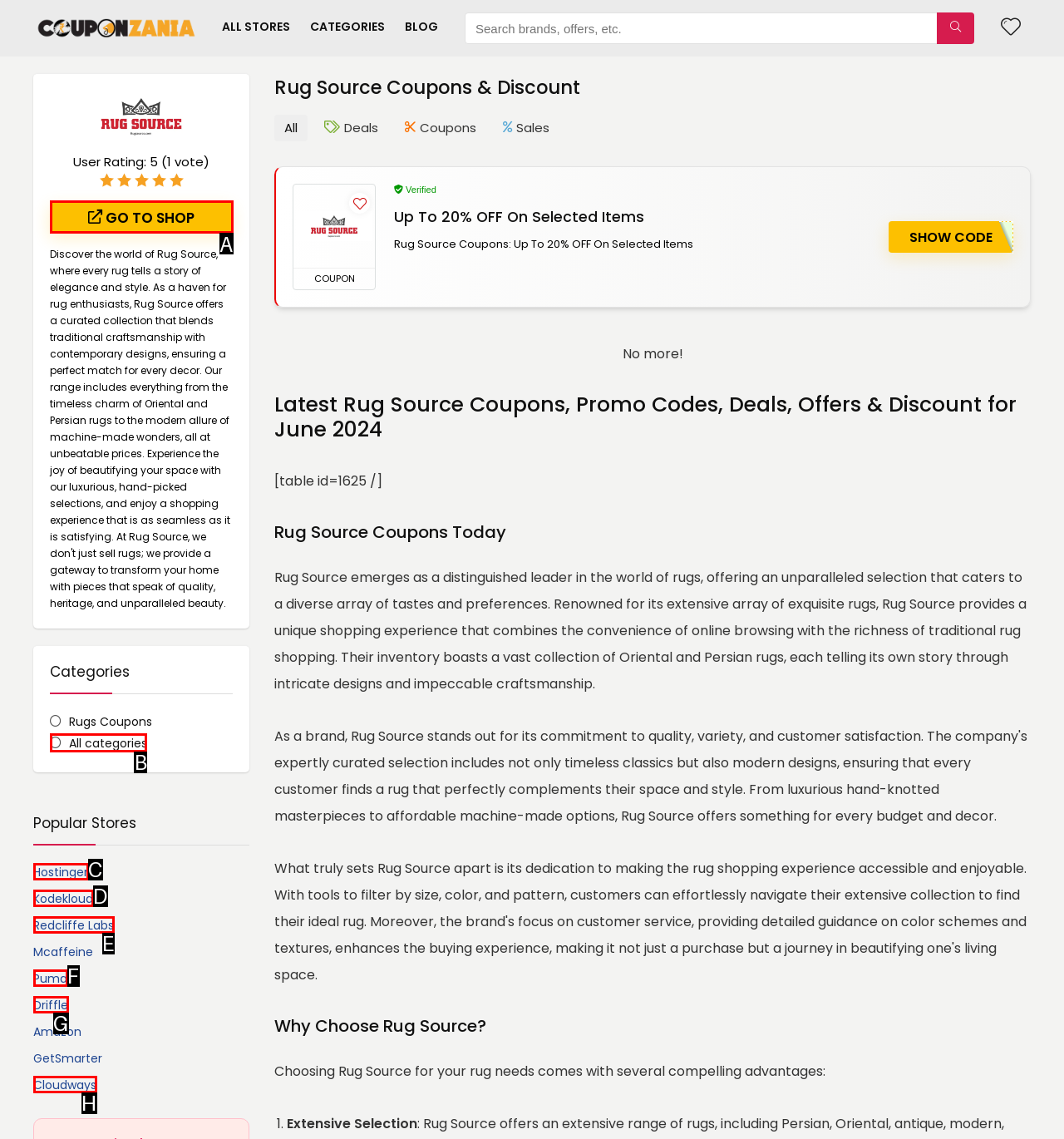Determine the letter of the element to click to accomplish this task: Go to shop. Respond with the letter.

A